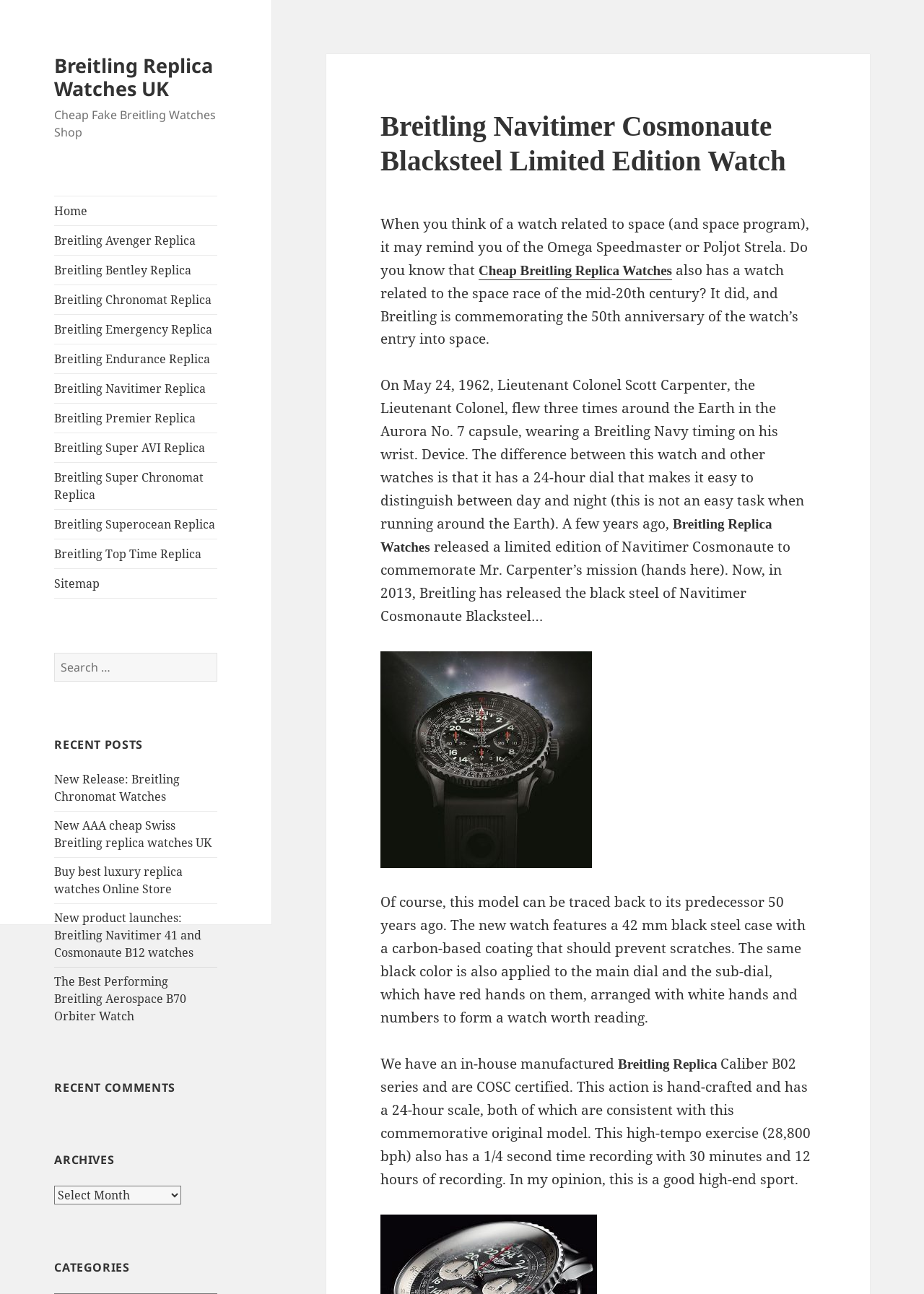Identify the bounding box coordinates of the clickable section necessary to follow the following instruction: "Go to Breitling Navitimer Replica page". The coordinates should be presented as four float numbers from 0 to 1, i.e., [left, top, right, bottom].

[0.059, 0.289, 0.235, 0.311]